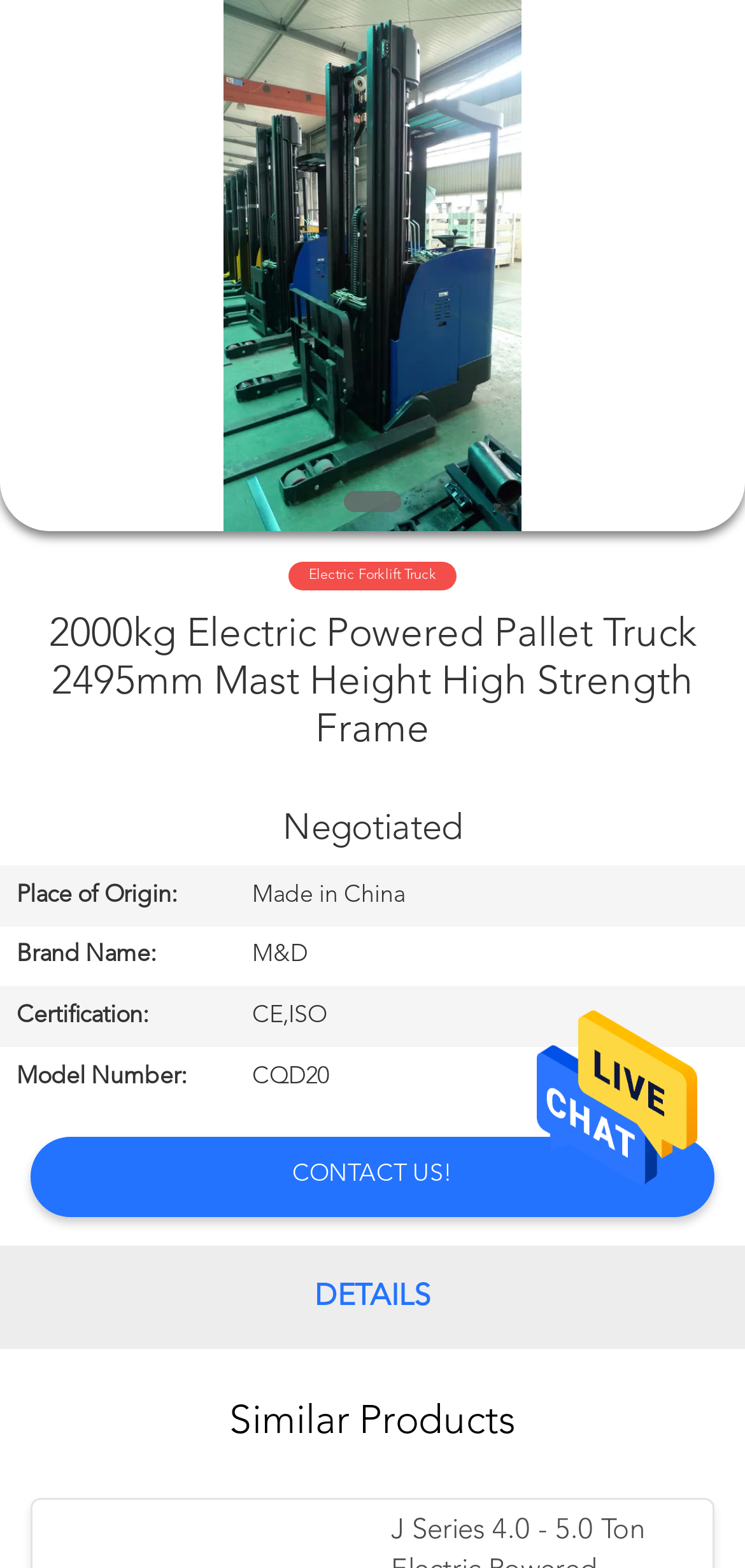Please locate the bounding box coordinates of the element that needs to be clicked to achieve the following instruction: "view similar products". The coordinates should be four float numbers between 0 and 1, i.e., [left, top, right, bottom].

[0.02, 0.861, 0.98, 0.956]